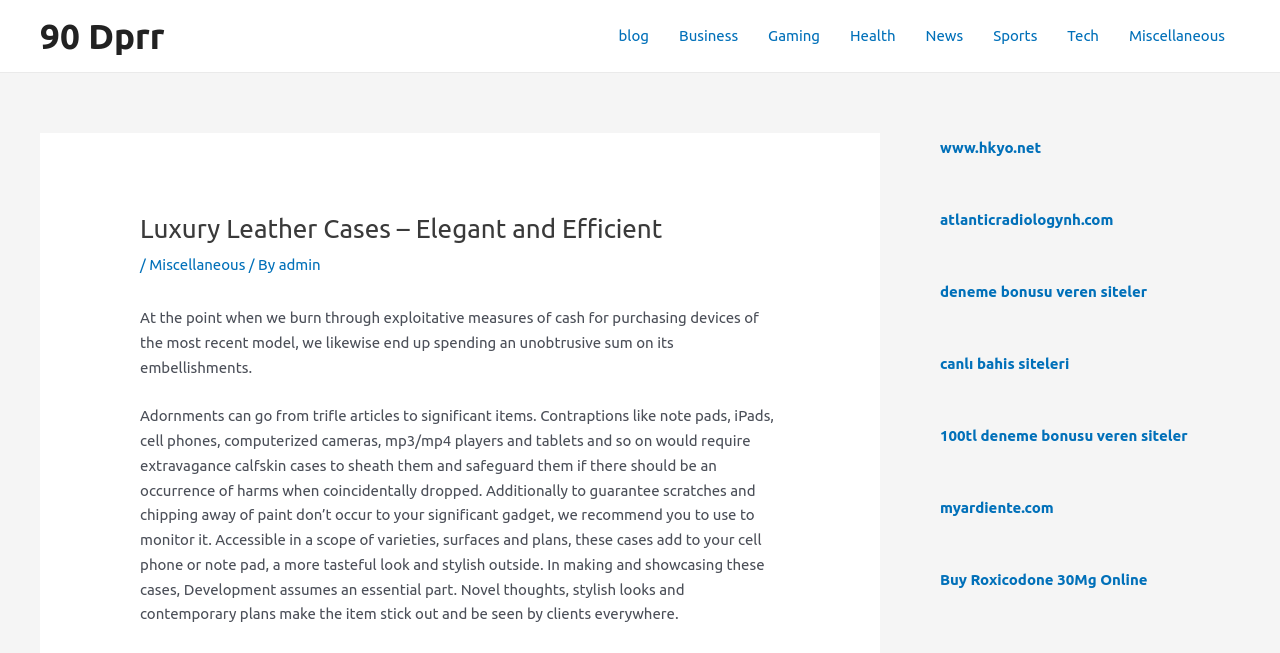Please find the bounding box coordinates of the element that must be clicked to perform the given instruction: "Visit the 'Business' category". The coordinates should be four float numbers from 0 to 1, i.e., [left, top, right, bottom].

[0.519, 0.002, 0.588, 0.109]